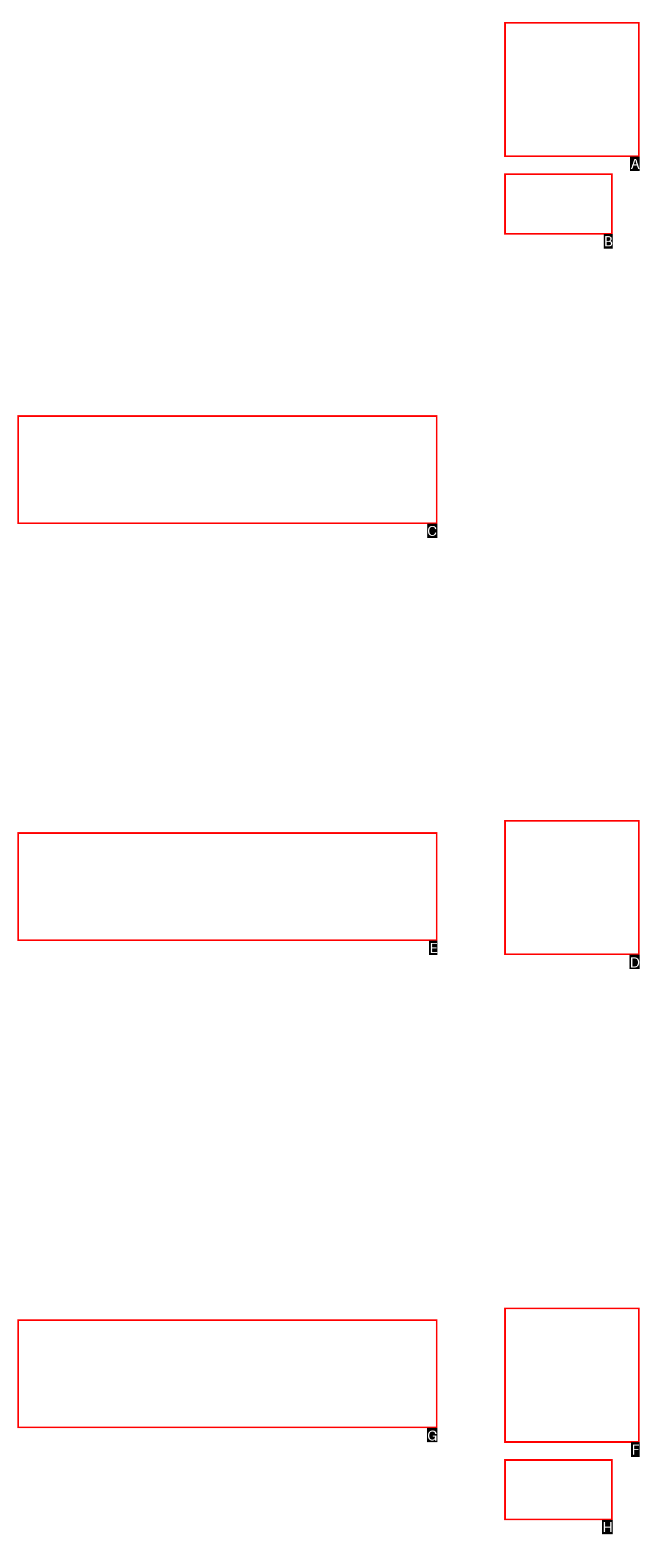Please indicate which option's letter corresponds to the task: Read about how not to miss a breast cancer by examining the highlighted elements in the screenshot.

C